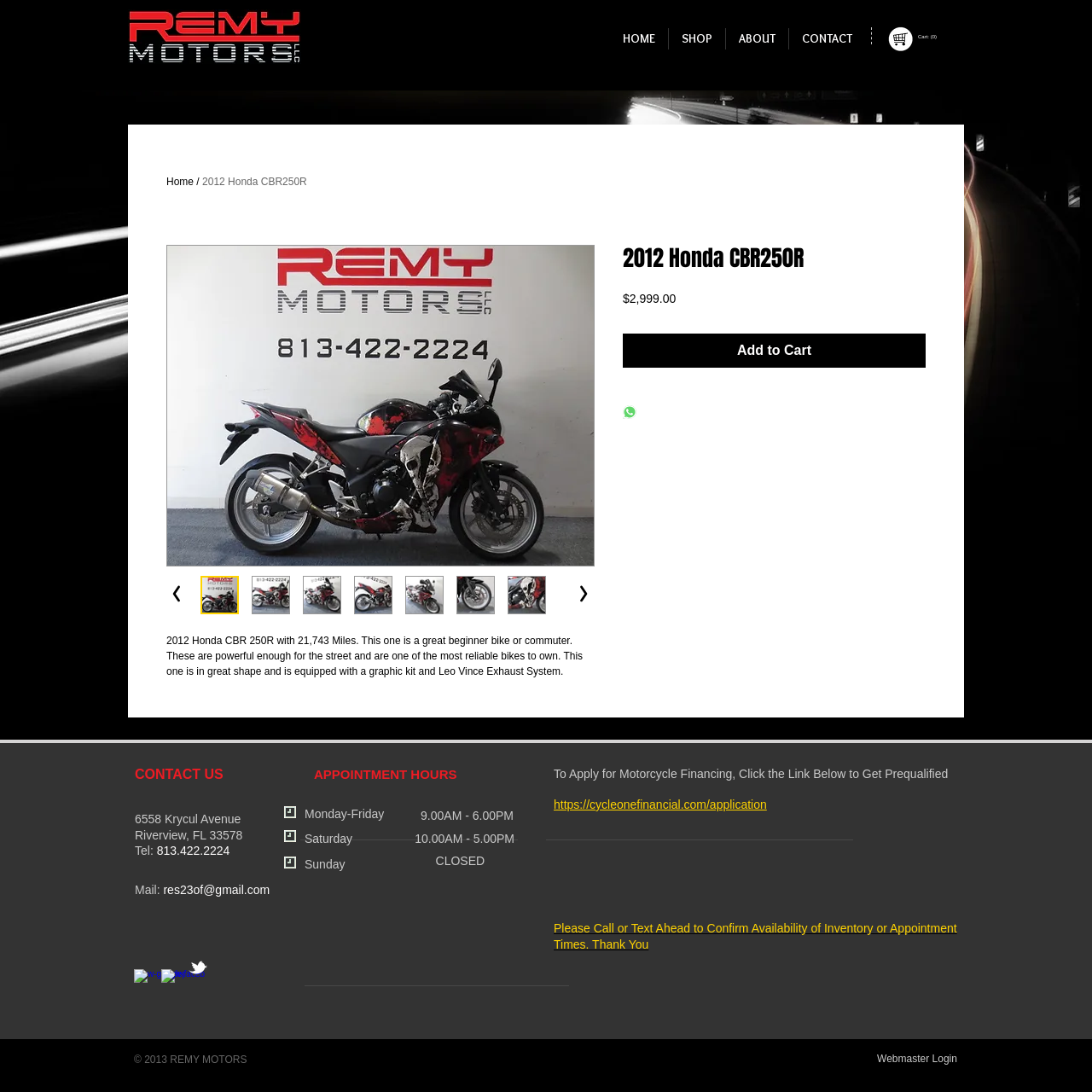From the element description: "Webmaster Login", extract the bounding box coordinates of the UI element. The coordinates should be expressed as four float numbers between 0 and 1, in the order [left, top, right, bottom].

[0.802, 0.962, 0.878, 0.978]